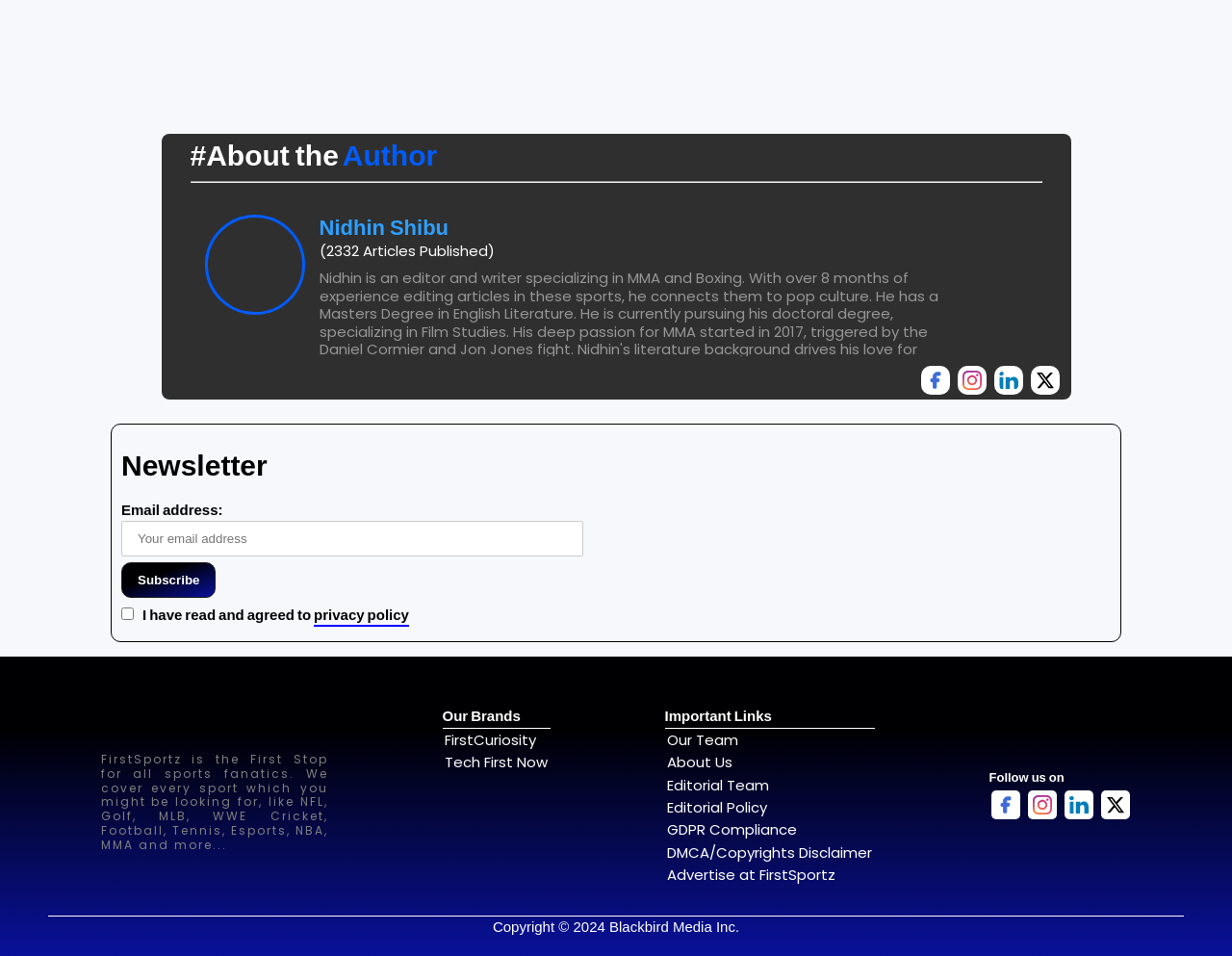Provide a thorough and detailed response to the question by examining the image: 
What is the name of the company that owns FirstSportz?

The copyright information at the bottom of the webpage mentions 'Copyright © 2024 Blackbird Media Inc.', indicating that Blackbird Media Inc. is the company that owns FirstSportz.